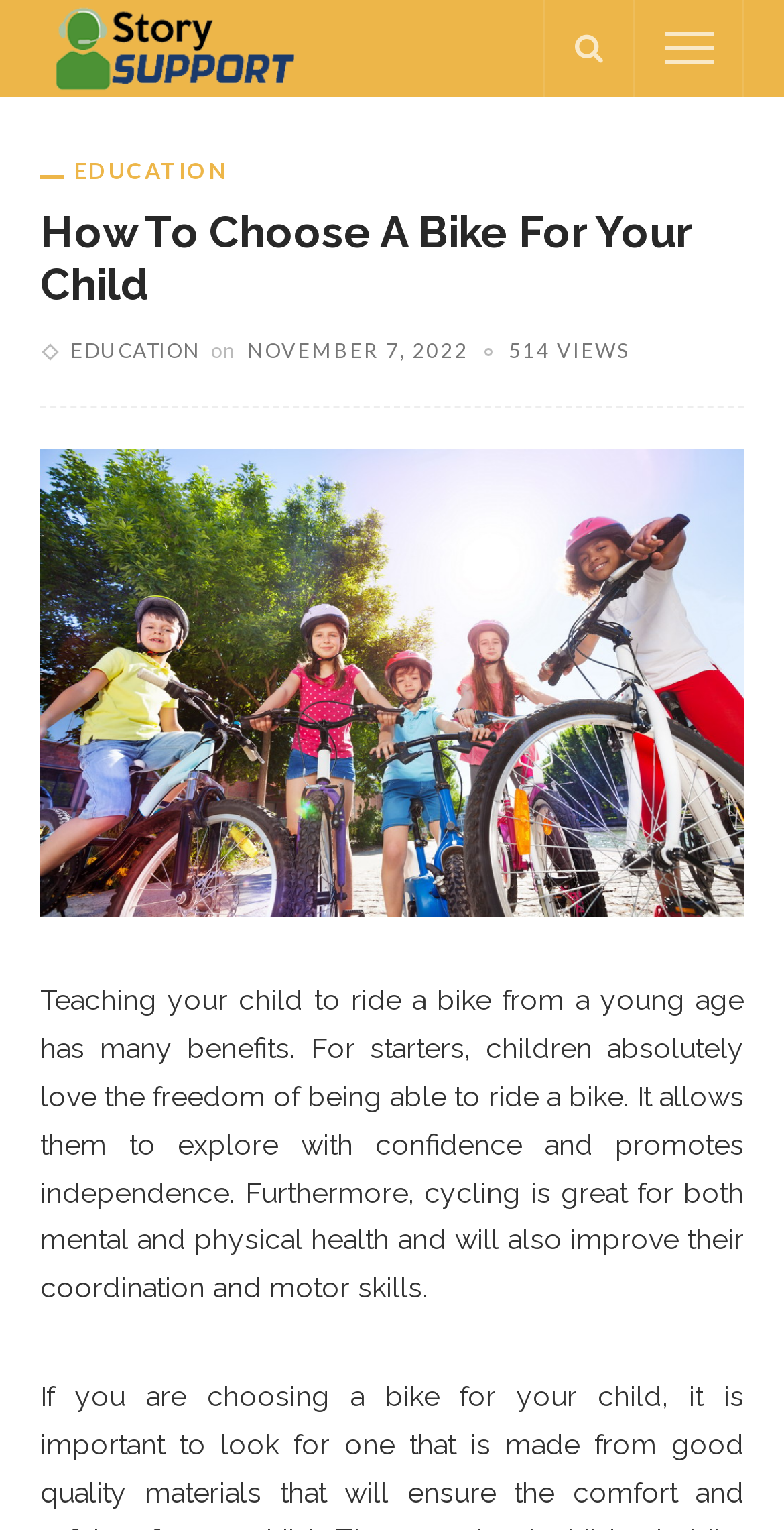Extract the bounding box coordinates for the UI element described by the text: "514 views". The coordinates should be in the form of [left, top, right, bottom] with values between 0 and 1.

[0.649, 0.221, 0.803, 0.237]